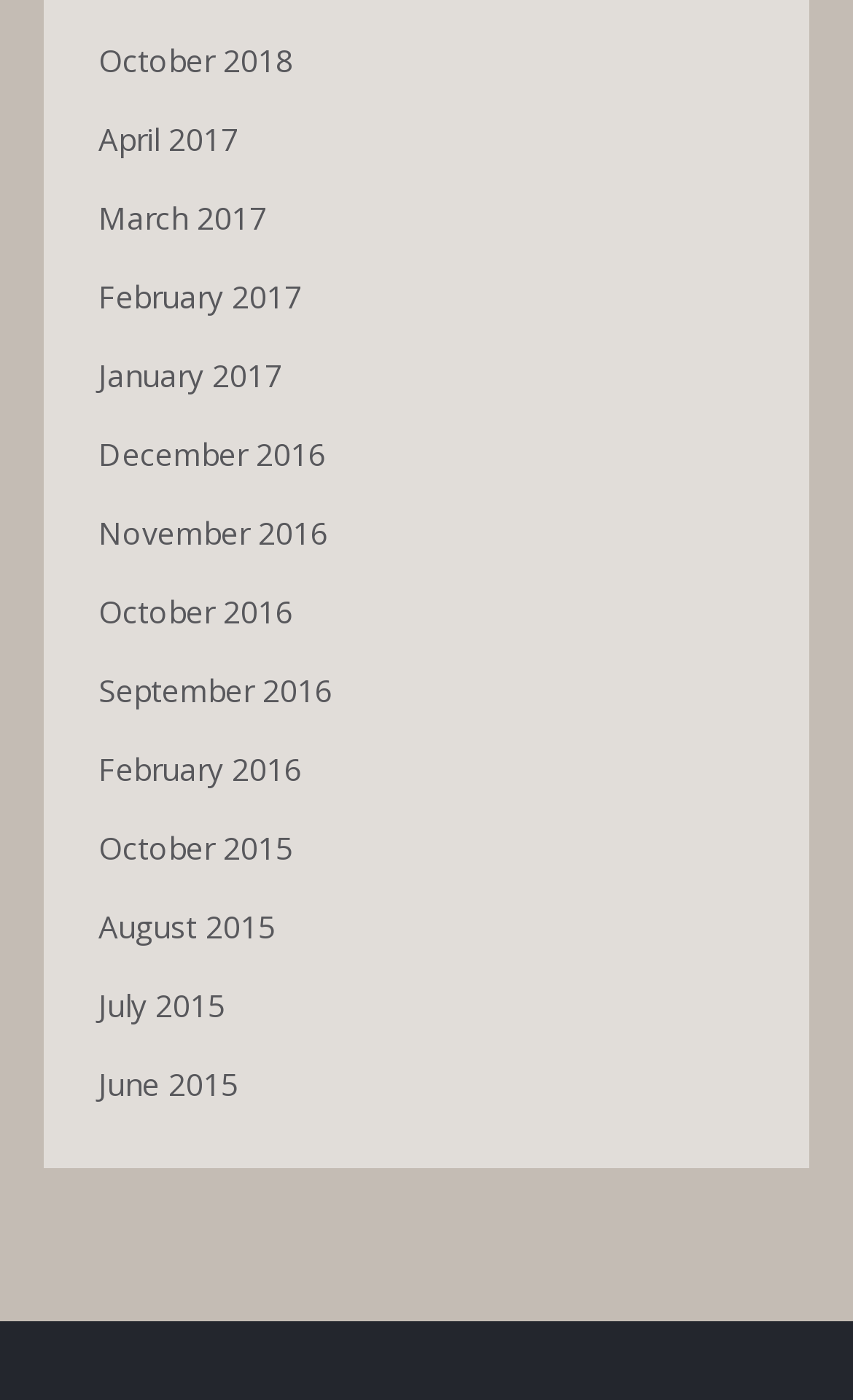What is the earliest month listed?
Could you give a comprehensive explanation in response to this question?

By examining the list of links, I found that the earliest month listed is October 2015, which is located at the bottom of the list.